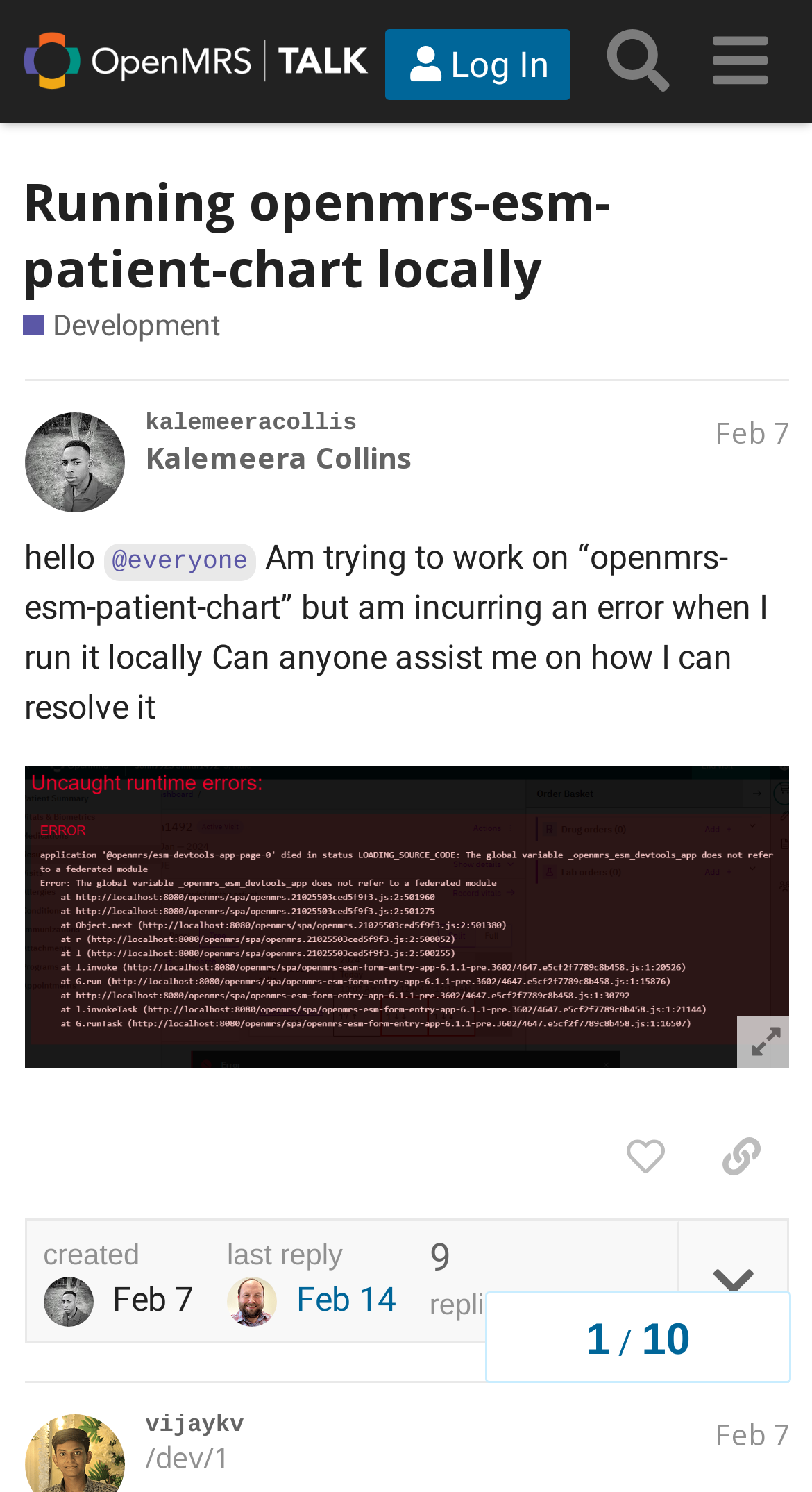Identify the bounding box coordinates for the UI element that matches this description: "Development".

[0.027, 0.205, 0.273, 0.232]